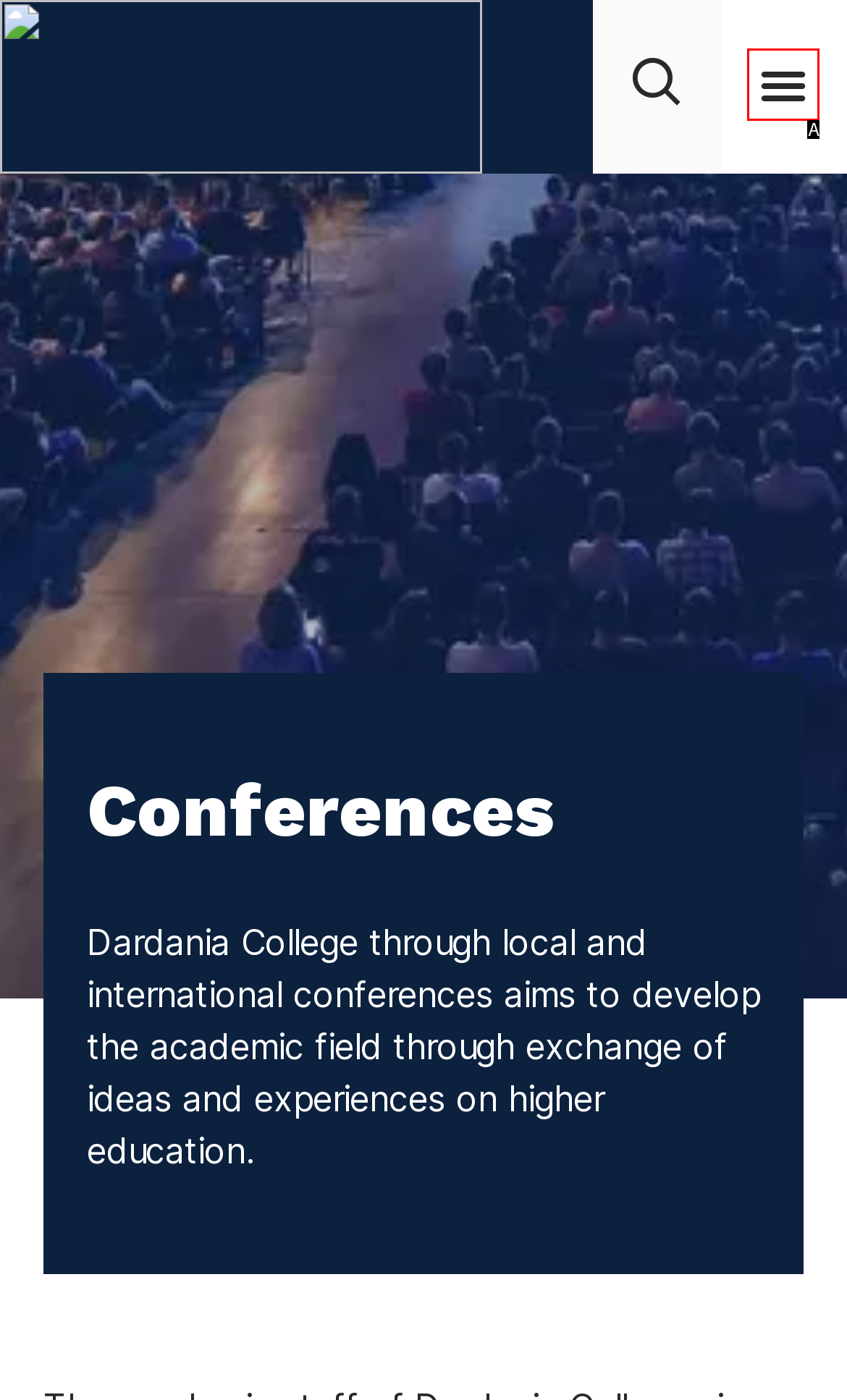Identify the letter corresponding to the UI element that matches this description: alt="West Sussex Clocks logo"
Answer using only the letter from the provided options.

None